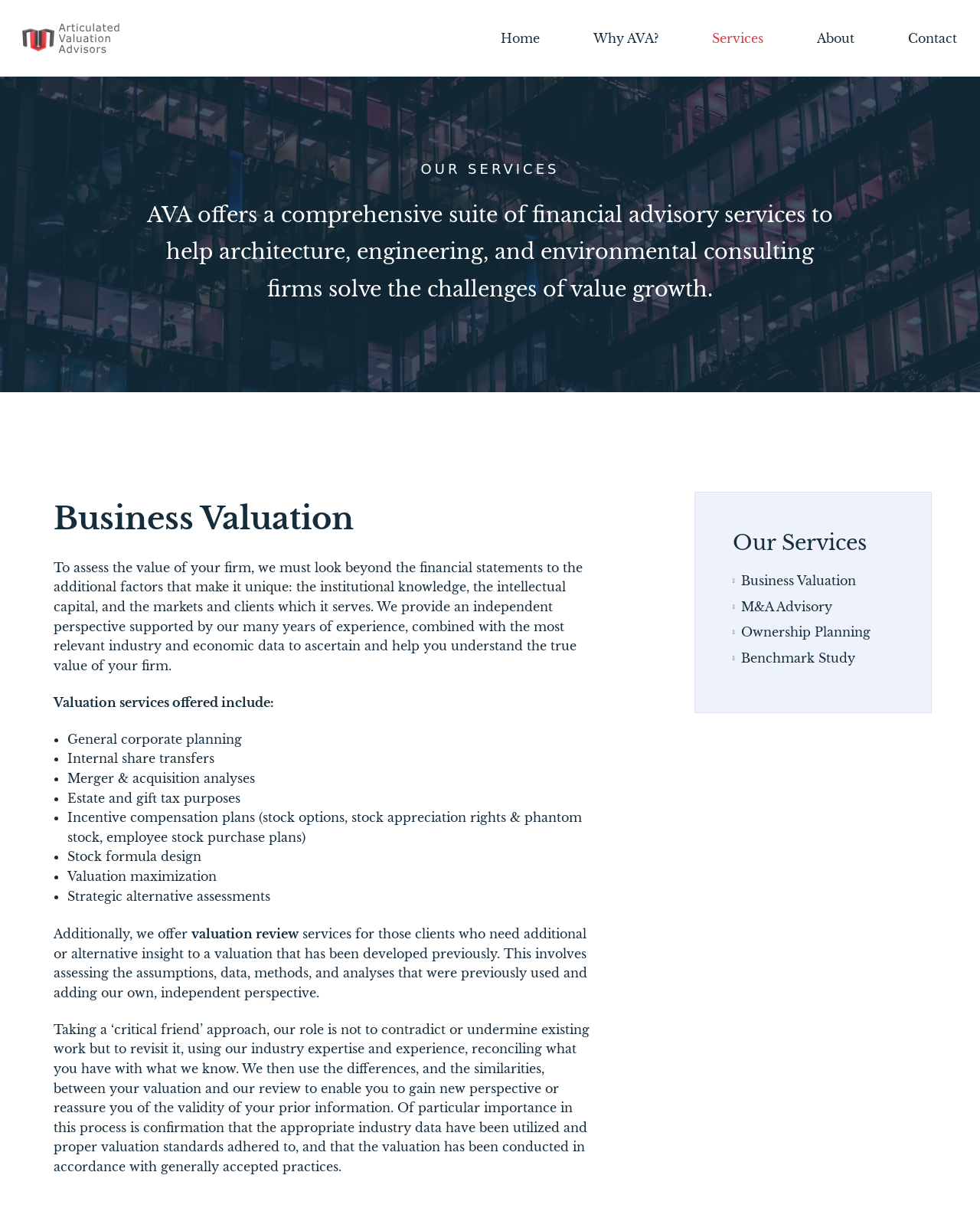Could you find the bounding box coordinates of the clickable area to complete this instruction: "Click on the 'Business Valuation' link"?

[0.756, 0.468, 0.873, 0.484]